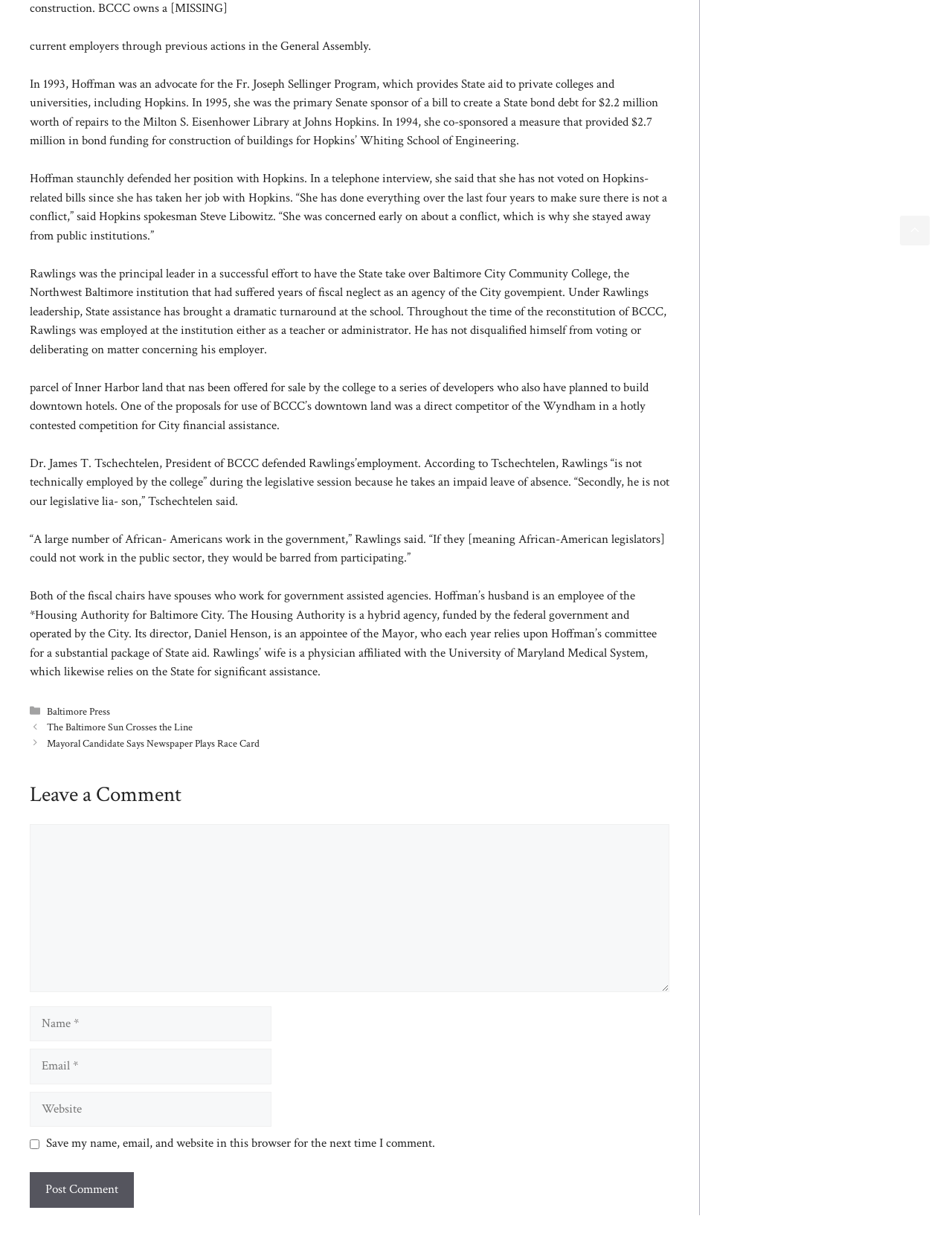Given the description parent_node: Comment name="url" placeholder="Website", predict the bounding box coordinates of the UI element. Ensure the coordinates are in the format (top-left x, top-left y, bottom-right x, bottom-right y) and all values are between 0 and 1.

[0.031, 0.877, 0.285, 0.905]